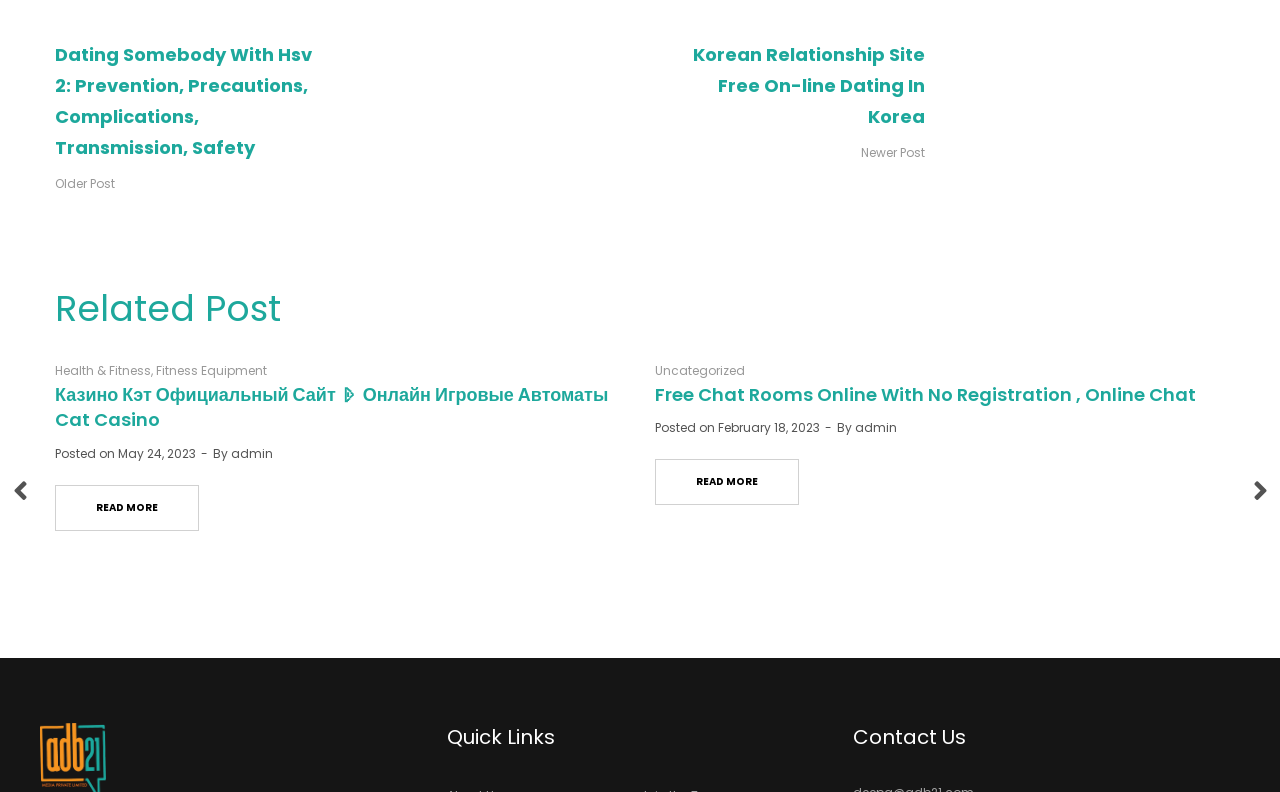Locate the bounding box coordinates of the clickable region necessary to complete the following instruction: "Open Google Map". Provide the coordinates in the format of four float numbers between 0 and 1, i.e., [left, top, right, bottom].

None